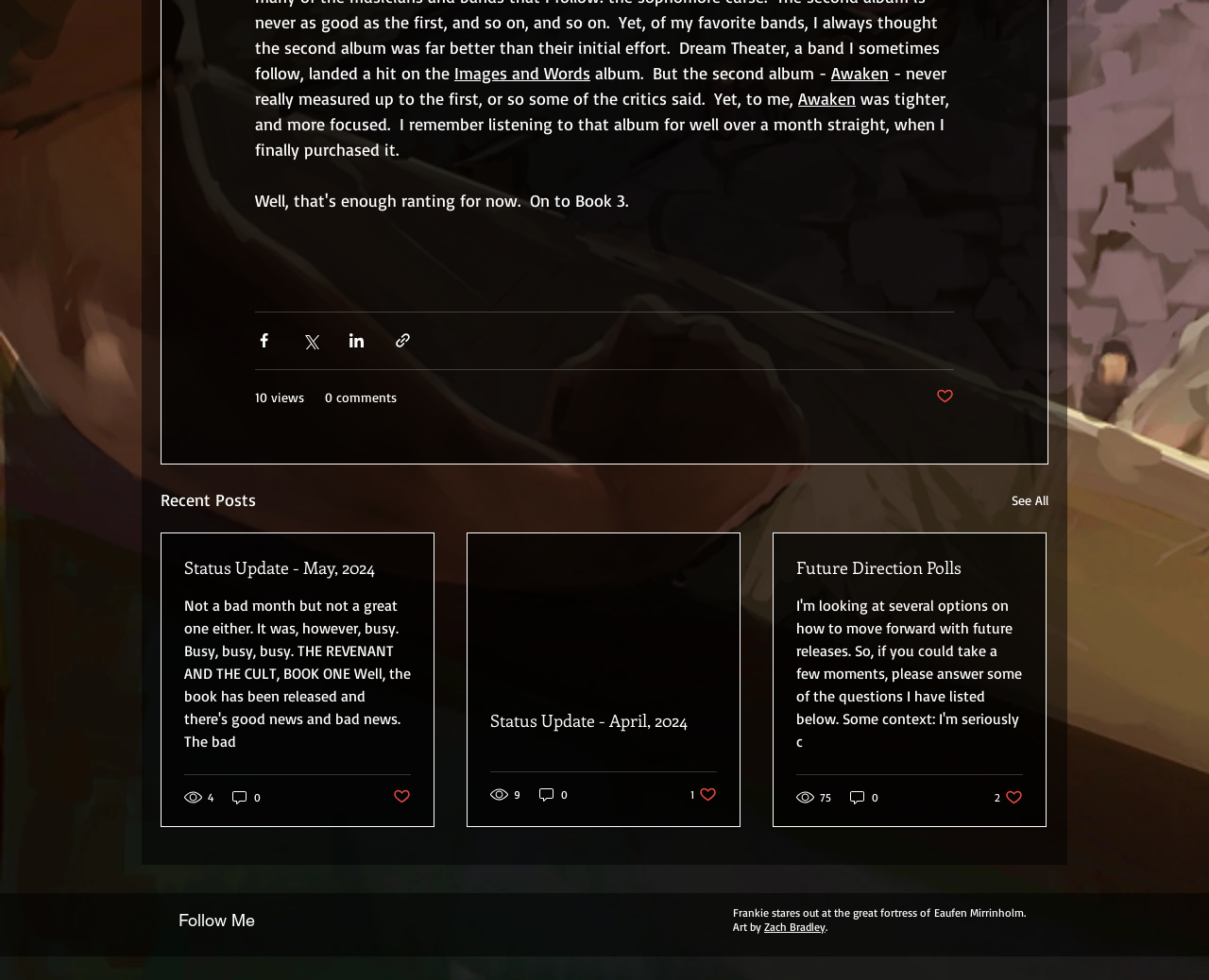What is the name of the artist mentioned in the webpage?
Look at the screenshot and respond with a single word or phrase.

Zach Bradley